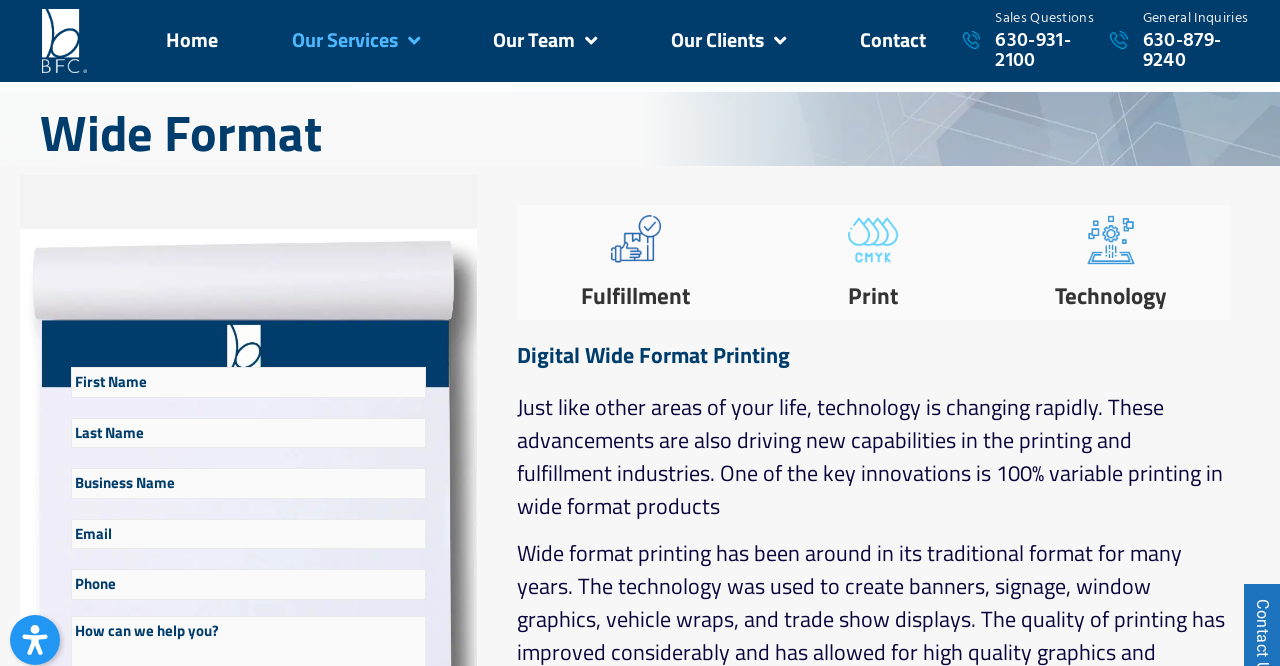Given the element description "Project idea" in the screenshot, predict the bounding box coordinates of that UI element.

None